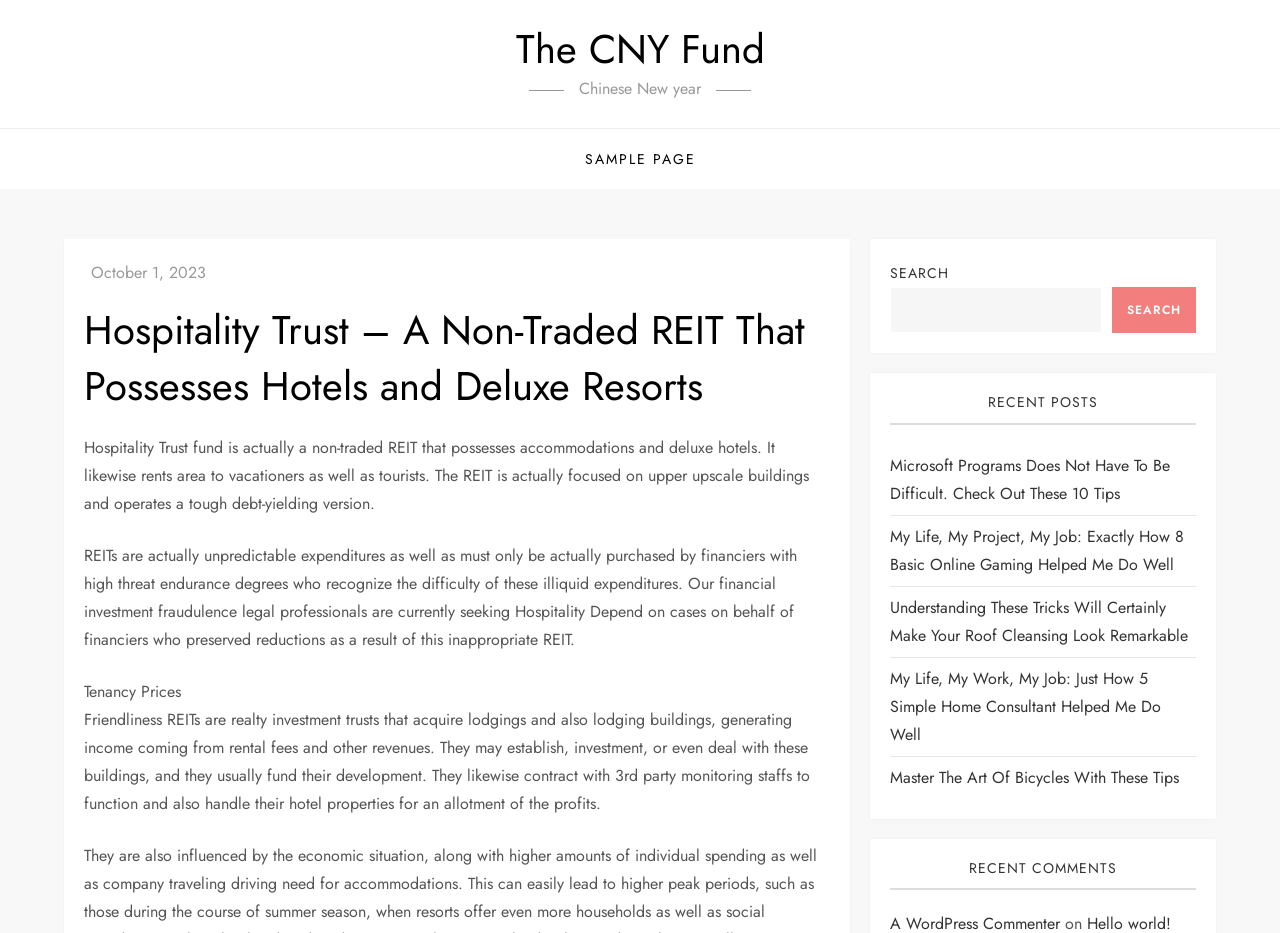Give an in-depth explanation of the webpage layout and content.

The webpage is about Hospitality Trust, a non-traded REIT that possesses hotels and deluxe resorts. At the top, there is a link to "The CNY Fund" and a static text "Chinese New year". Below them, there is a link to "SAMPLE PAGE" with a sub-link to "October 1, 2023" and a time element.

The main content of the page is divided into sections. The first section has a heading "Hospitality Trust – A Non-Traded REIT That Possesses Hotels and Deluxe Resorts" followed by a descriptive text about the Hospitality Trust fund. This section also includes two paragraphs of text, one describing the risks of investing in REITs and the other explaining what Hospitality REITs are.

To the right of the main content, there is a search box with a "SEARCH" button. Below the search box, there is a heading "RECENT POSTS" followed by five links to different articles, including "Microsoft Programs Does Not Have To Be Difficult. Check Out These 10 Tips" and "Master The Art Of Bicycles With These Tips". Further down, there is a heading "RECENT COMMENTS".

Overall, the webpage appears to be a blog or news site that provides information about Hospitality Trust and other related topics, with a search function and recent posts/comments sections on the right-hand side.